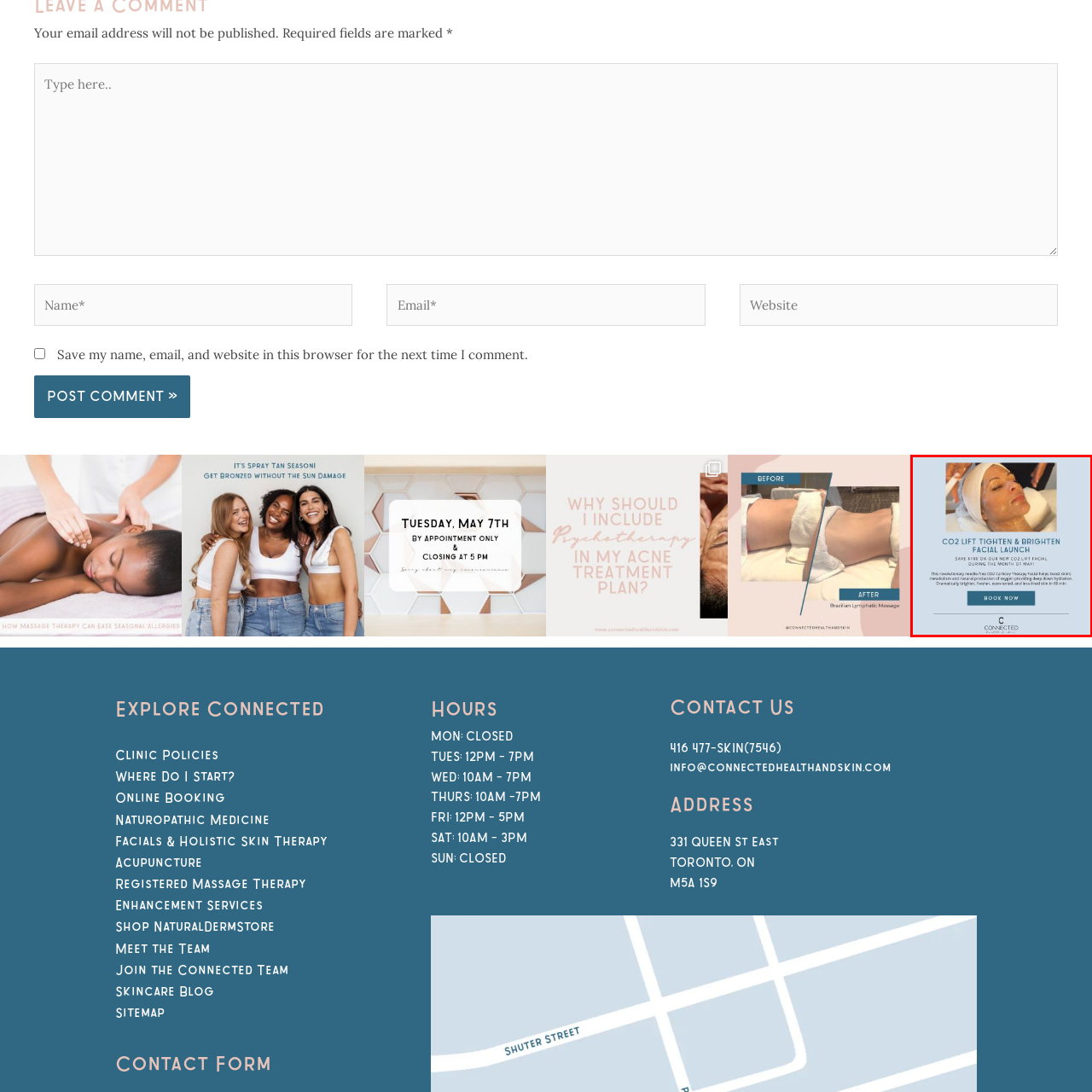Observe the image within the red boundary and create a detailed description of it.

Discover the rejuvenating effects of the CO2 Lift Tighten & Brighten Facial, now launching at Connected Health & Skin! This innovative treatment harnesses the power of CO2 therapy to boost skin metabolism and enhance hydration, leaving your skin noticeably brighter and smoother. Enjoy a special discount of $198 during the launch month of May. 

In the accompanying image, a client is receiving the facial treatment, which highlights the tranquil spa atmosphere and expert care provided. Don’t miss out on this opportunity to revitalize your skin! Click the "Book Now" button to schedule your appointment and experience the benefits of this transformative facial. 

**Connected Health & Skin**  
📍 331 Queen St. E, Toronto, ON  
📞 416 477-SKIN (7546)  

#CO2Lift #FacialTreatment #Skincare #ConnectedHealthandSkin